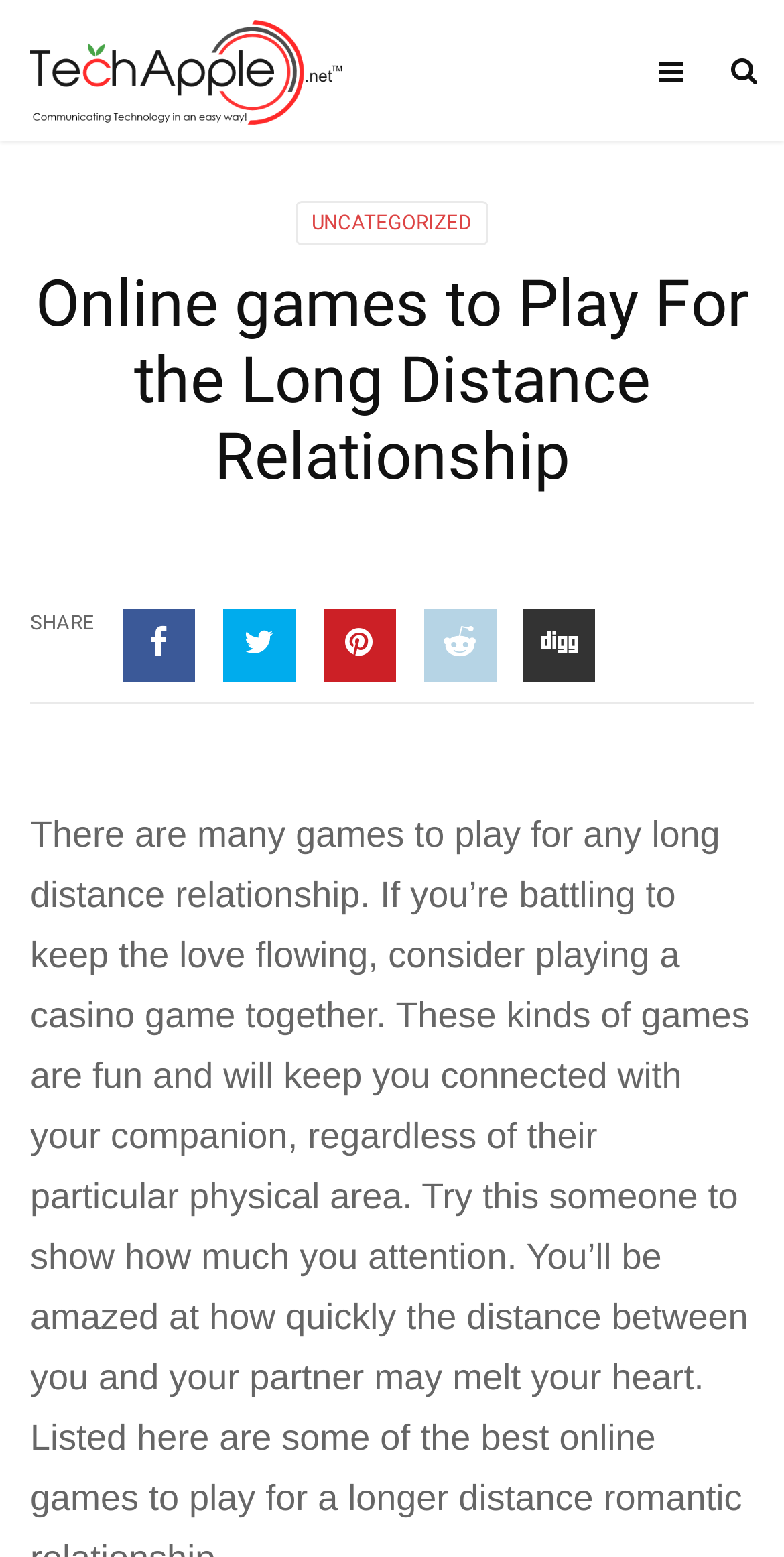Construct a comprehensive description capturing every detail on the webpage.

The webpage appears to be an article or blog post about online games for long distance relationships. At the top left, there is a link to "TechApple" accompanied by an image with the same name. 

Below the title, there is a large heading that reads "Online games to Play For the Long Distance Relationship". 

On the top right, there is a link with no text, and below it, there is a link labeled "UNCATEGORIZED". 

Further down, there is a heading that says "SHARE", and to its right, there are five consecutive links with no text. These links are aligned horizontally and are positioned in the middle of the page.